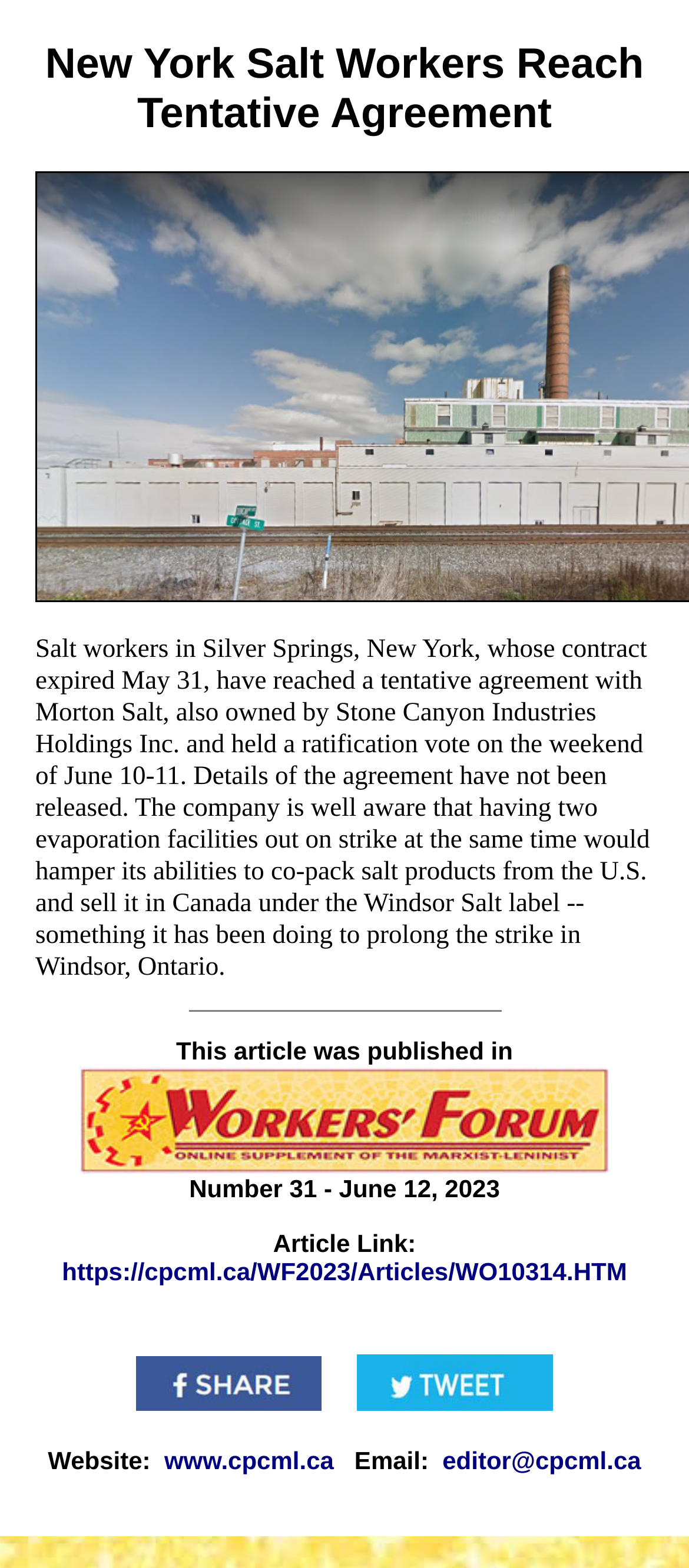What is the status of the contract of the salt workers?
Based on the image, respond with a single word or phrase.

Expired